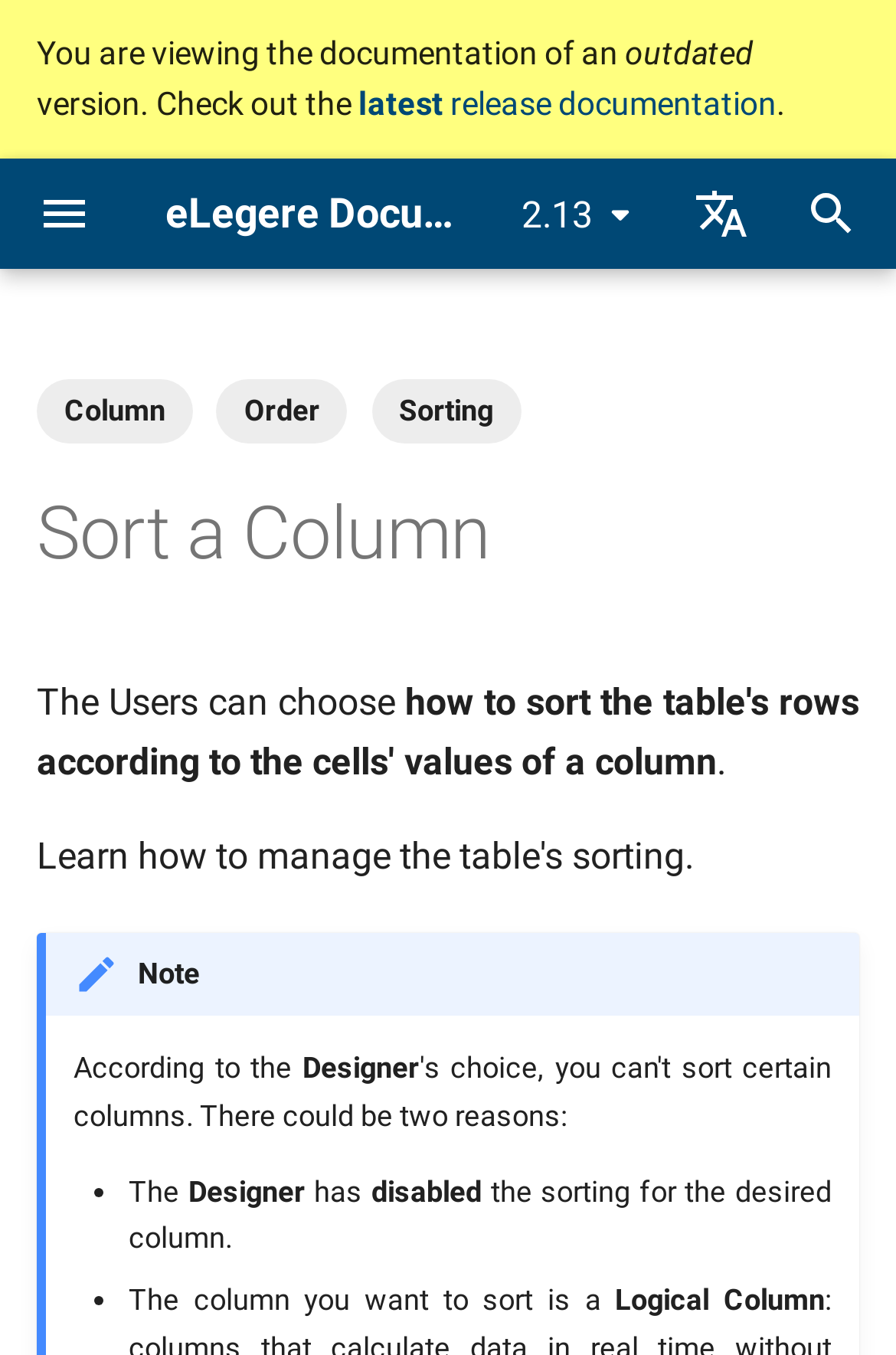Please identify the bounding box coordinates of the element I should click to complete this instruction: 'Select version'. The coordinates should be given as four float numbers between 0 and 1, like this: [left, top, right, bottom].

[0.582, 0.142, 0.703, 0.174]